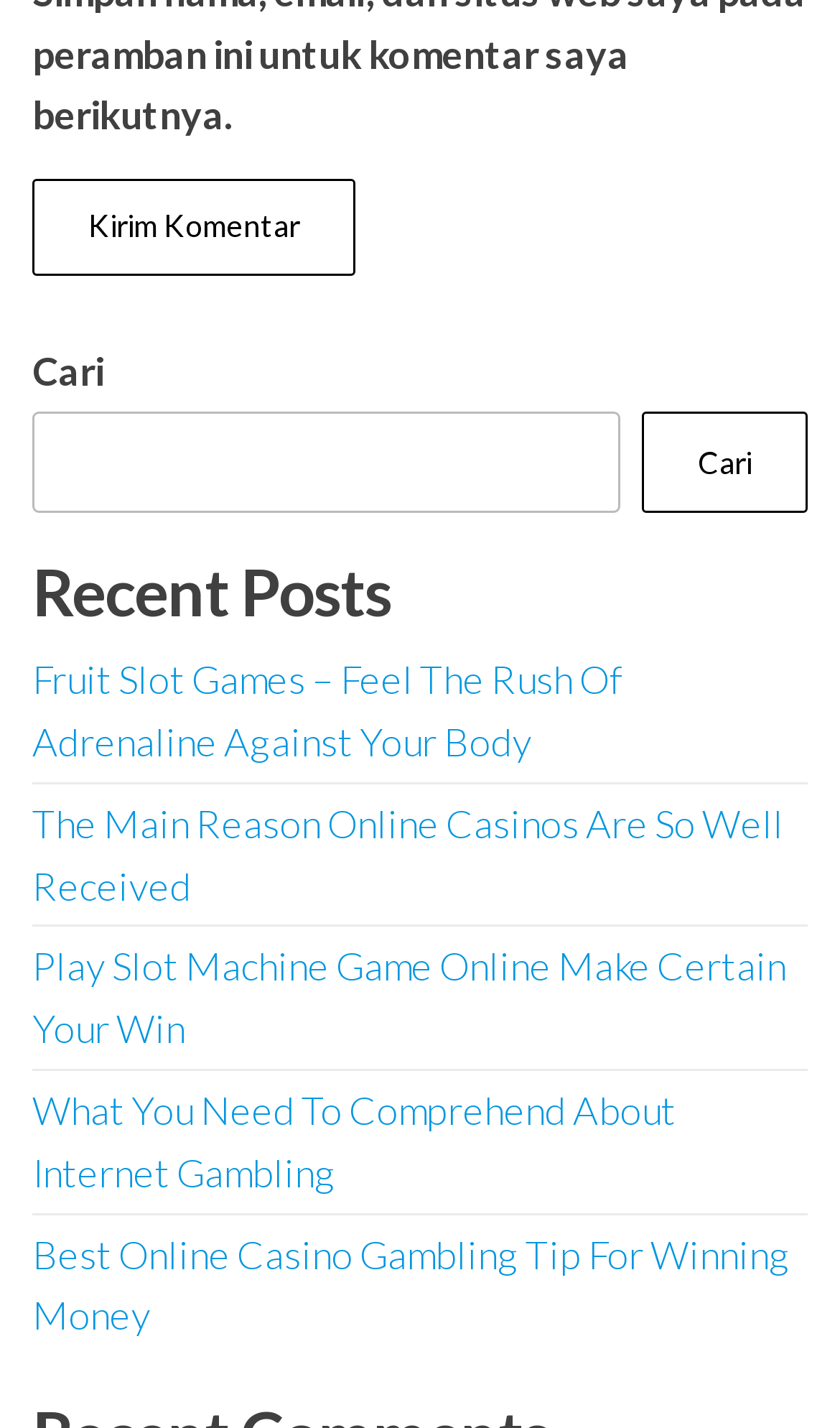Locate the bounding box coordinates of the clickable part needed for the task: "search for something".

[0.038, 0.289, 0.738, 0.359]